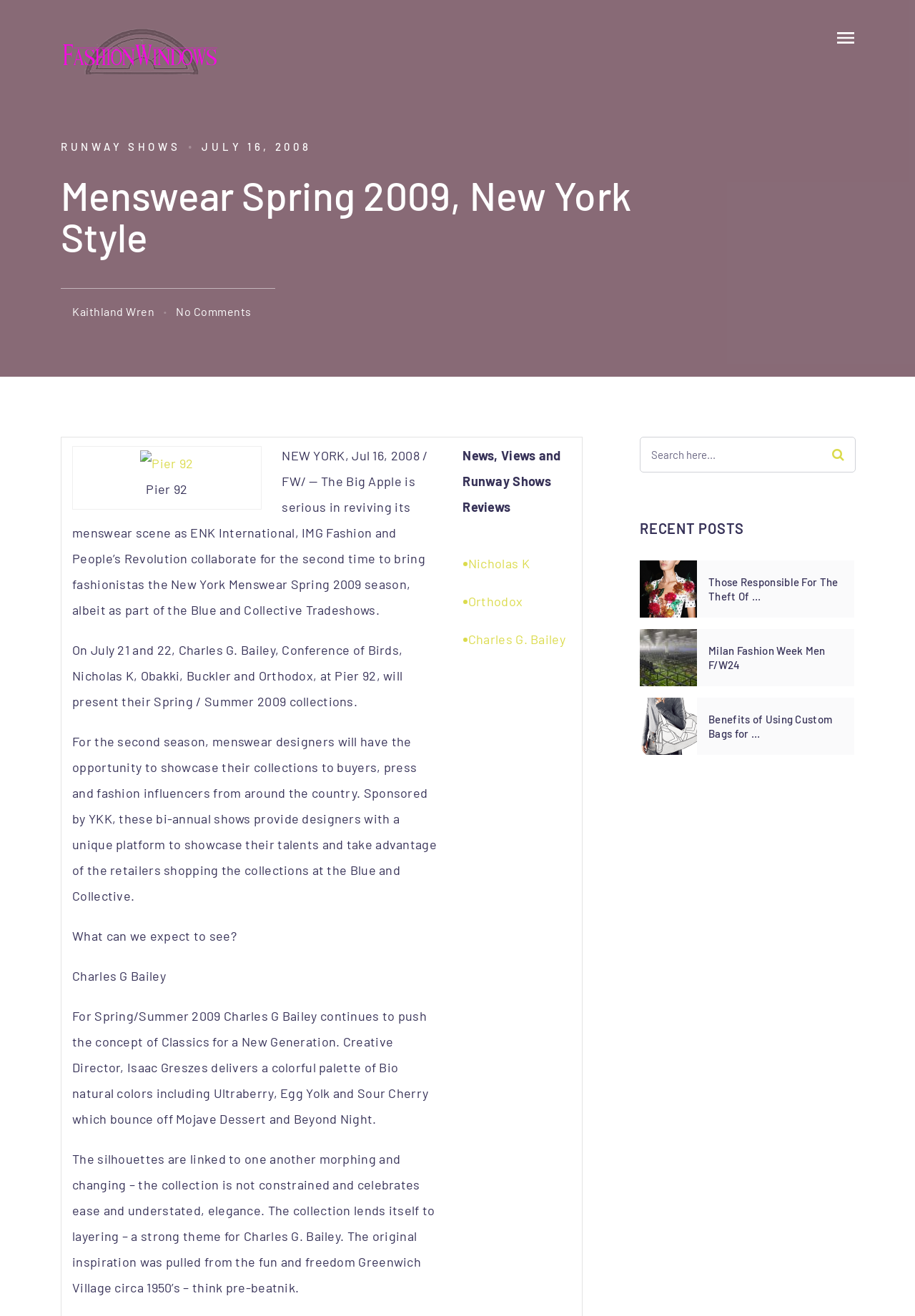Identify the title of the webpage and provide its text content.

Menswear Spring 2009, New York Style